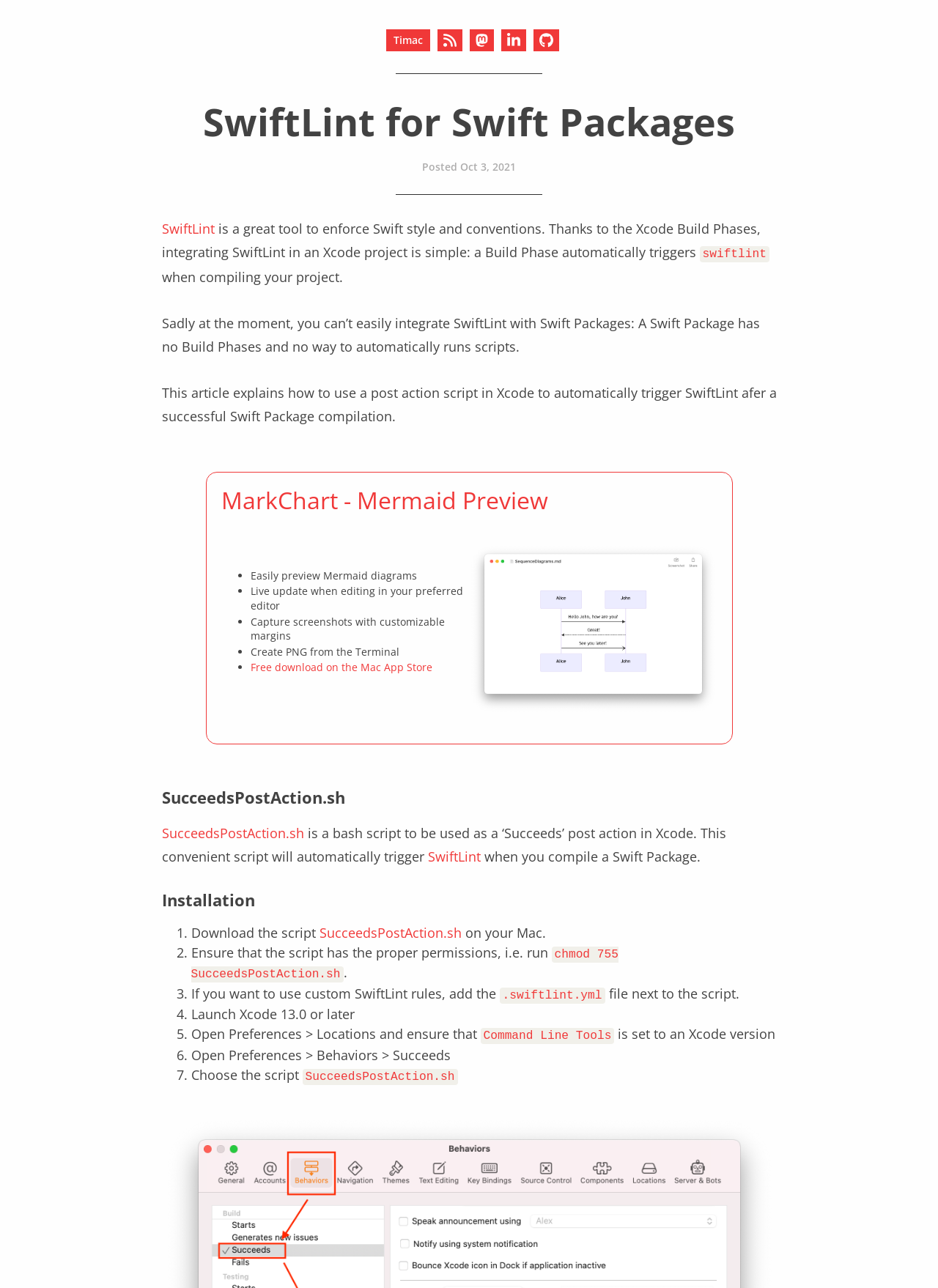Determine the bounding box coordinates for the clickable element required to fulfill the instruction: "Visit the MarkChart website". Provide the coordinates as four float numbers between 0 and 1, i.e., [left, top, right, bottom].

[0.5, 0.422, 0.764, 0.554]